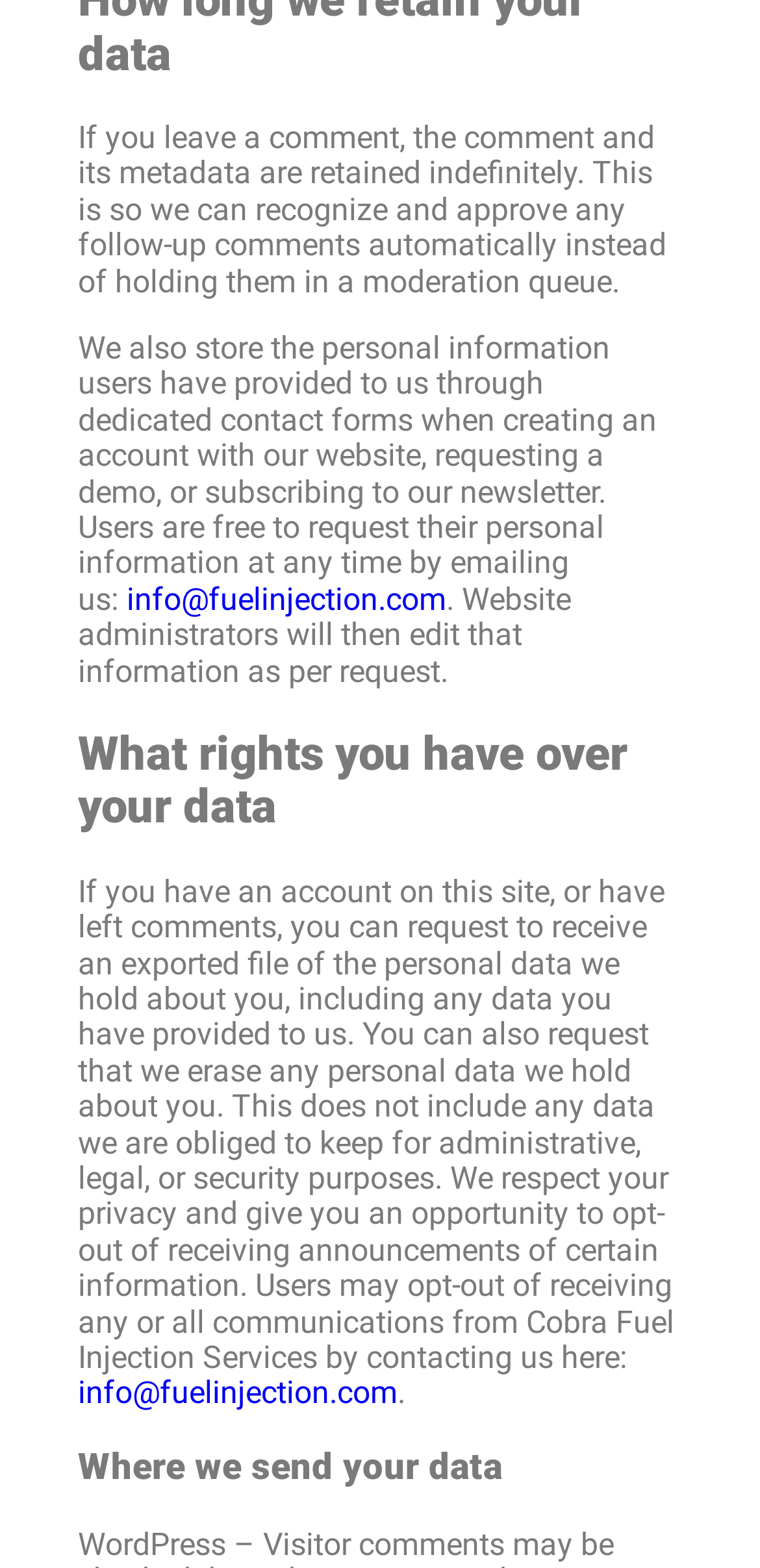What happens to comments left on the website?
Using the image, answer in one word or phrase.

Retained indefinitely